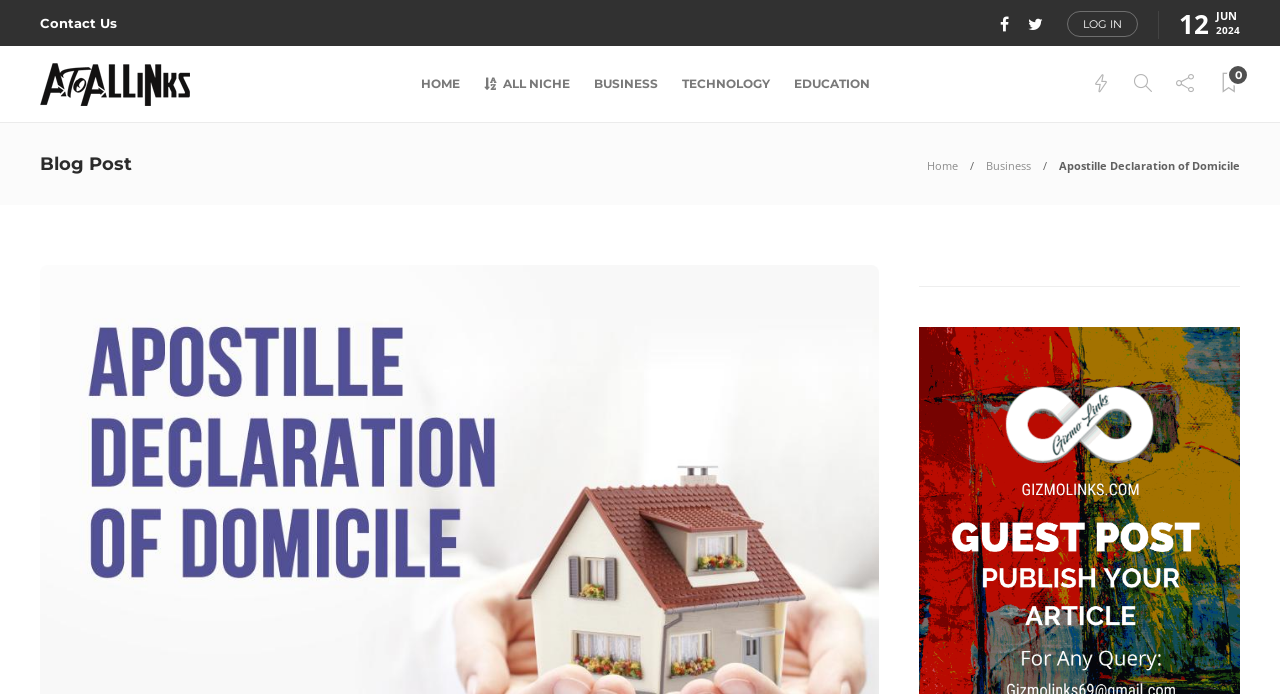Identify the bounding box coordinates of the clickable region to carry out the given instruction: "Explore the Apostille Declaration of Domicile".

[0.827, 0.227, 0.969, 0.249]